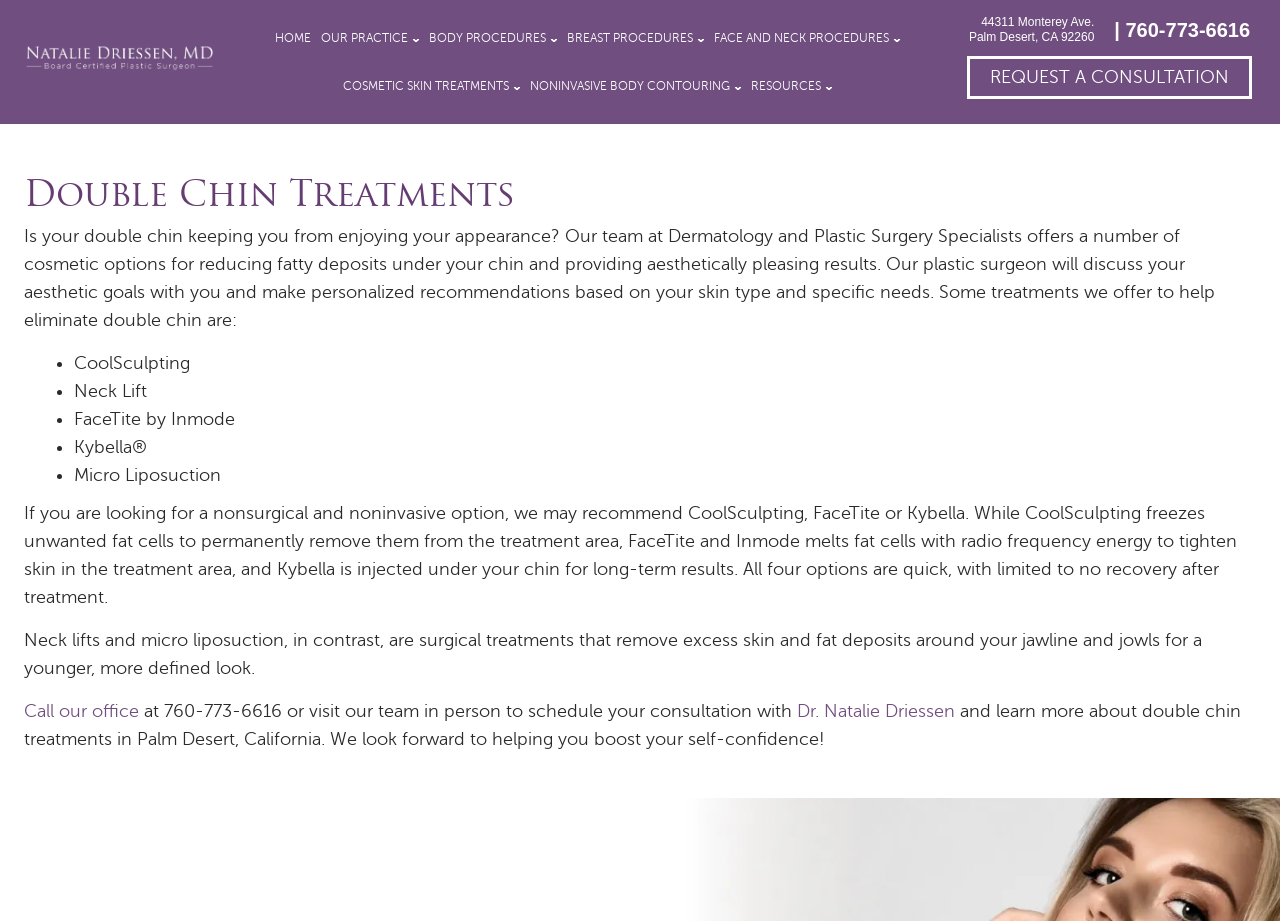Summarize the webpage with intricate details.

This webpage is about double chin treatments offered by a plastic surgeon in Palm Desert, California. At the top left corner, there is a site logo, accompanied by a navigation menu with 8 links: HOME, OUR PRACTICE, BODY PROCEDURES, BREAST PROCEDURES, FACE AND NECK PROCEDURES, COSMETIC SKIN TREATMENTS, NONINVASIVE BODY CONTOURING, and RESOURCES. 

To the right of the navigation menu, the address "44311 Monterey Ave. Palm Desert, CA 92260" is displayed, along with a phone number "760-773-6616" and a "Request an appointment" button. 

The main content of the webpage is divided into sections. The first section has a heading "Double Chin Treatments" and a paragraph explaining the treatment options offered by the plastic surgeon. Below this, there is a list of 5 treatment options: CoolSculpting, Neck Lift, FaceTite by Inmode, Kybella, and Micro Liposuction. 

The next section explains the differences between nonsurgical and noninvasive options (CoolSculpting, FaceTite, and Kybella) and surgical treatments (Neck lifts and micro liposuction). 

Finally, there is a call-to-action section, encouraging visitors to call the office or schedule a consultation with Dr. Natalie Driessen to learn more about double chin treatments in Palm Desert, California.